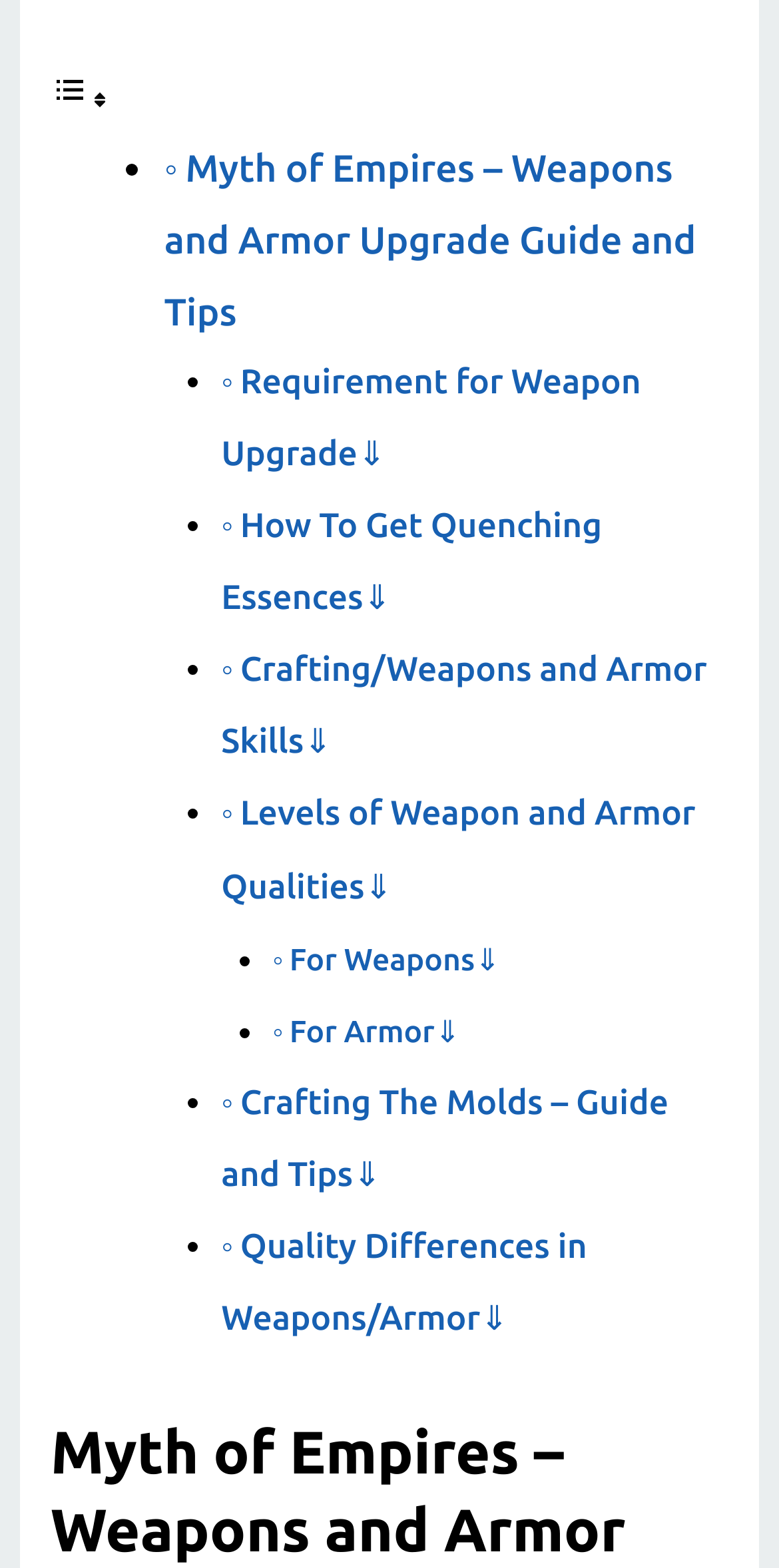What is the main topic of this webpage?
Respond with a short answer, either a single word or a phrase, based on the image.

Myth of Empires